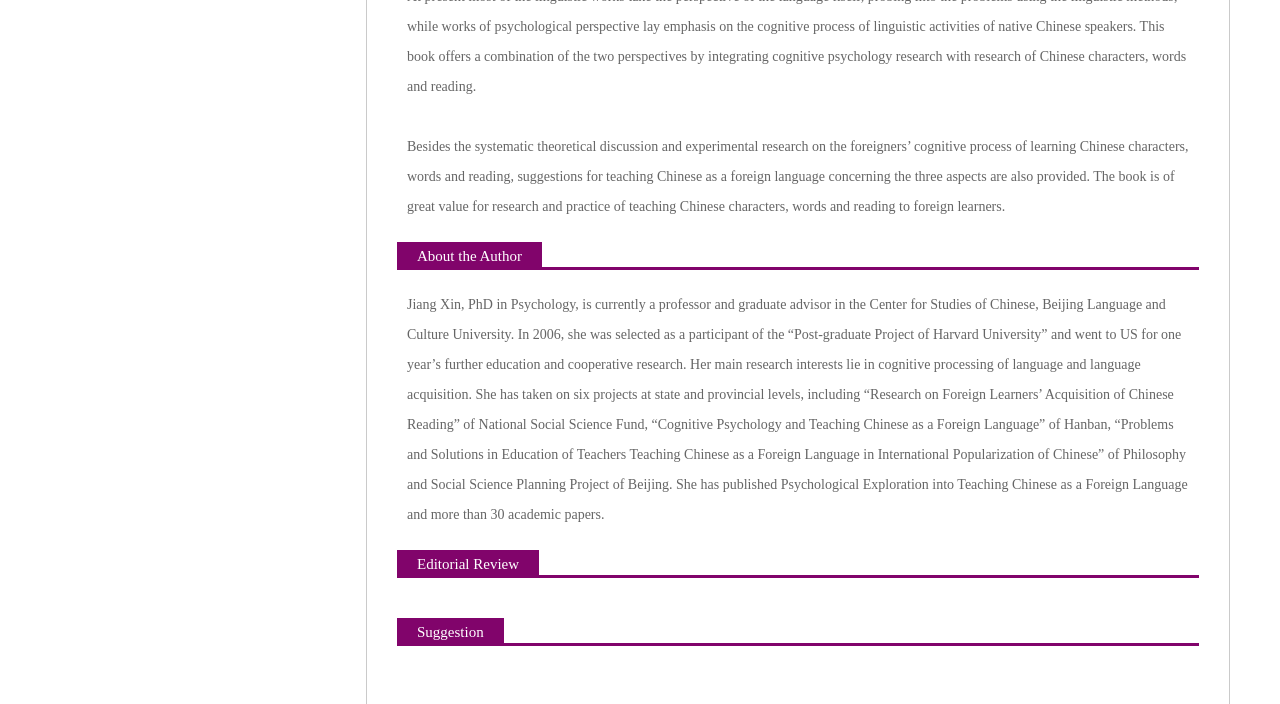Bounding box coordinates should be in the format (top-left x, top-left y, bottom-right x, bottom-right y) and all values should be floating point numbers between 0 and 1. Determine the bounding box coordinate for the UI element described as: South

[0.094, 0.605, 0.119, 0.636]